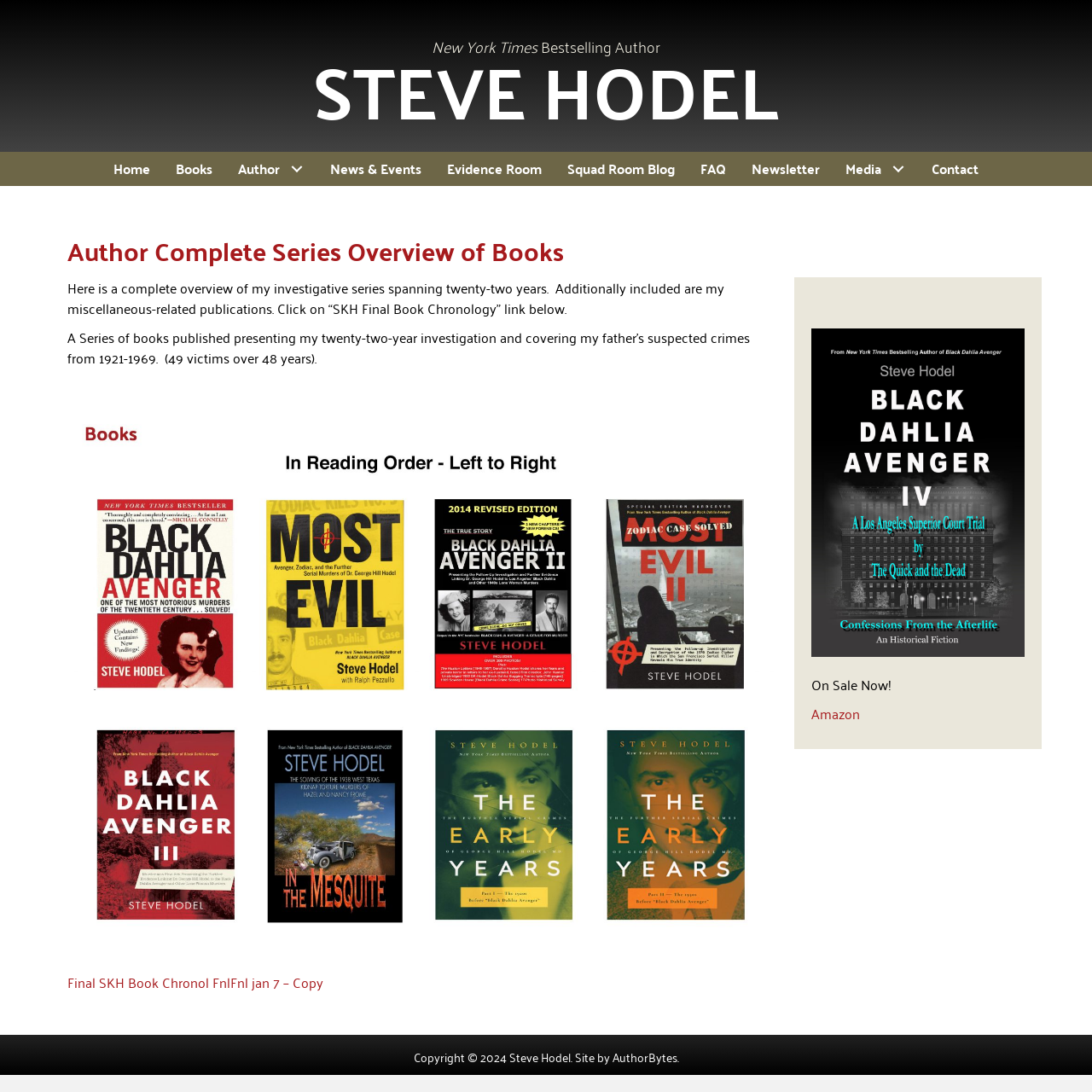Describe all the key features of the webpage in detail.

This webpage is dedicated to author Steve Hodel's complete series of books, spanning twenty-two years. At the top, there is a heading that reads "New York Times Bestselling Author STEVE HODEL". Below this heading, there is a primary navigation menu with nine links: "Home", "Books", "Author", "News & Events", "Evidence Room", "Squad Room Blog", "FAQ", "Newsletter", and "Contact". The "Author" and "Media" links have submenus.

The main content of the page is divided into two sections. The first section has a heading that reads "Author Complete Series Overview of Books". Below this heading, there are two paragraphs of text that describe the author's investigative series and miscellaneous publications. There are also two links, one labeled "SKH Final Book Chronology" and another labeled "Final SKH Book Chronol FnlFnl jan 7 – Copy".

The second section is located to the right of the first section and has a prominent "On Sale Now!" label. Below this label, there is a link to Amazon.

At the very bottom of the page, there is a copyright notice that reads "Copyright © 2024 Steve Hodel" and a link to "AuthorBytes", which is likely the website developer.